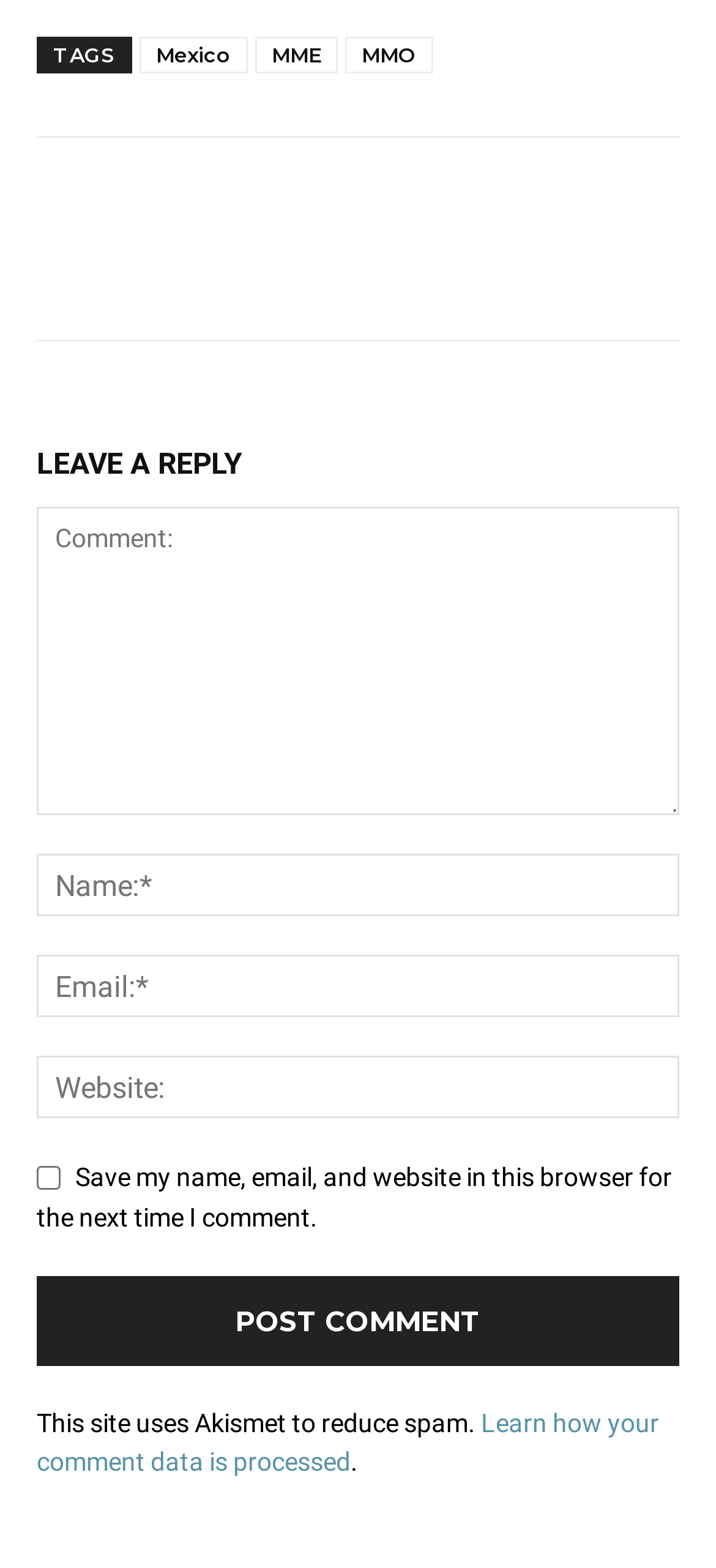Can you identify the bounding box coordinates of the clickable region needed to carry out this instruction: 'Click the Post Comment button'? The coordinates should be four float numbers within the range of 0 to 1, stated as [left, top, right, bottom].

[0.051, 0.813, 0.949, 0.871]